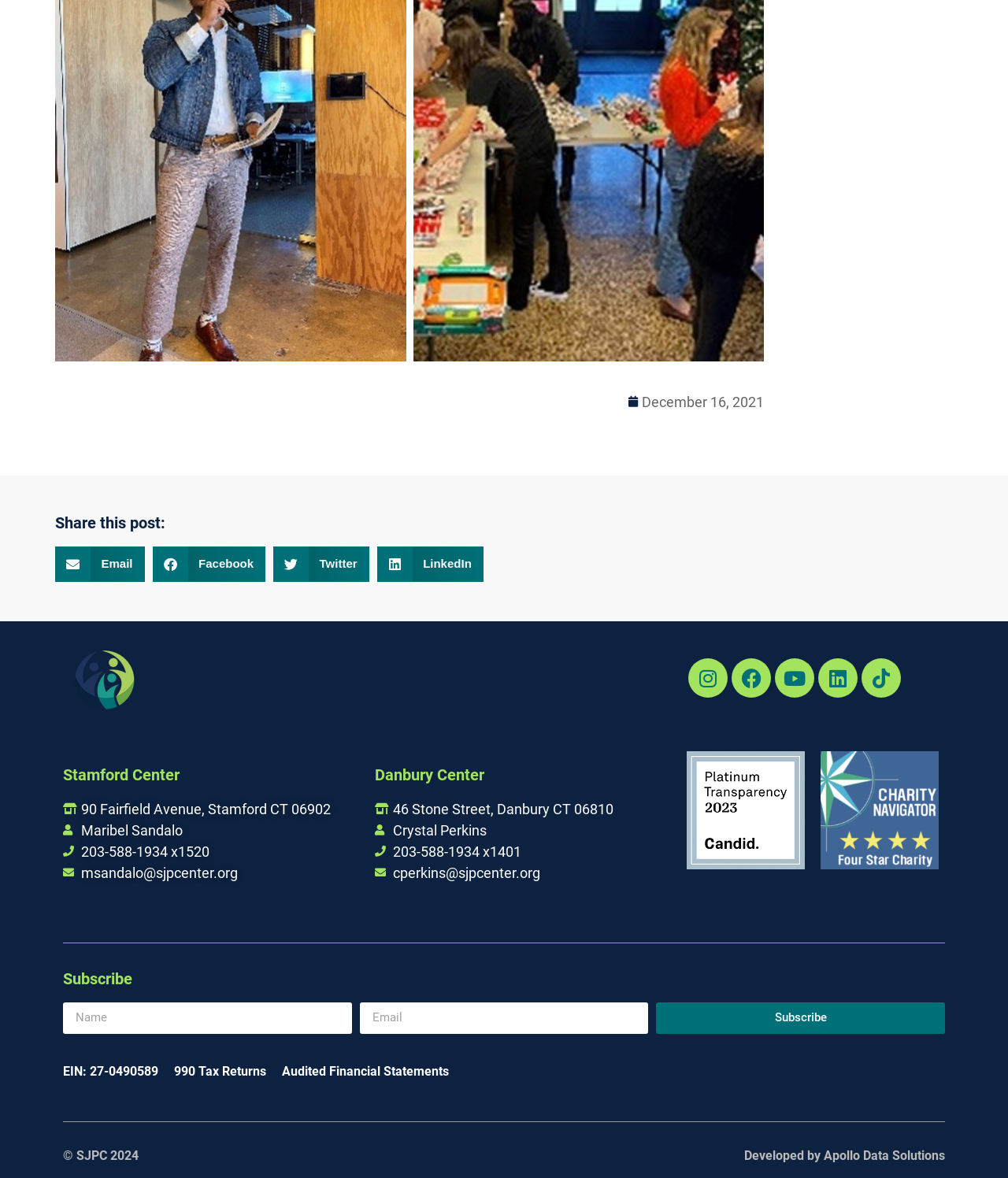Determine the bounding box coordinates of the element's region needed to click to follow the instruction: "View 990 Tax Returns". Provide these coordinates as four float numbers between 0 and 1, formatted as [left, top, right, bottom].

[0.173, 0.903, 0.264, 0.916]